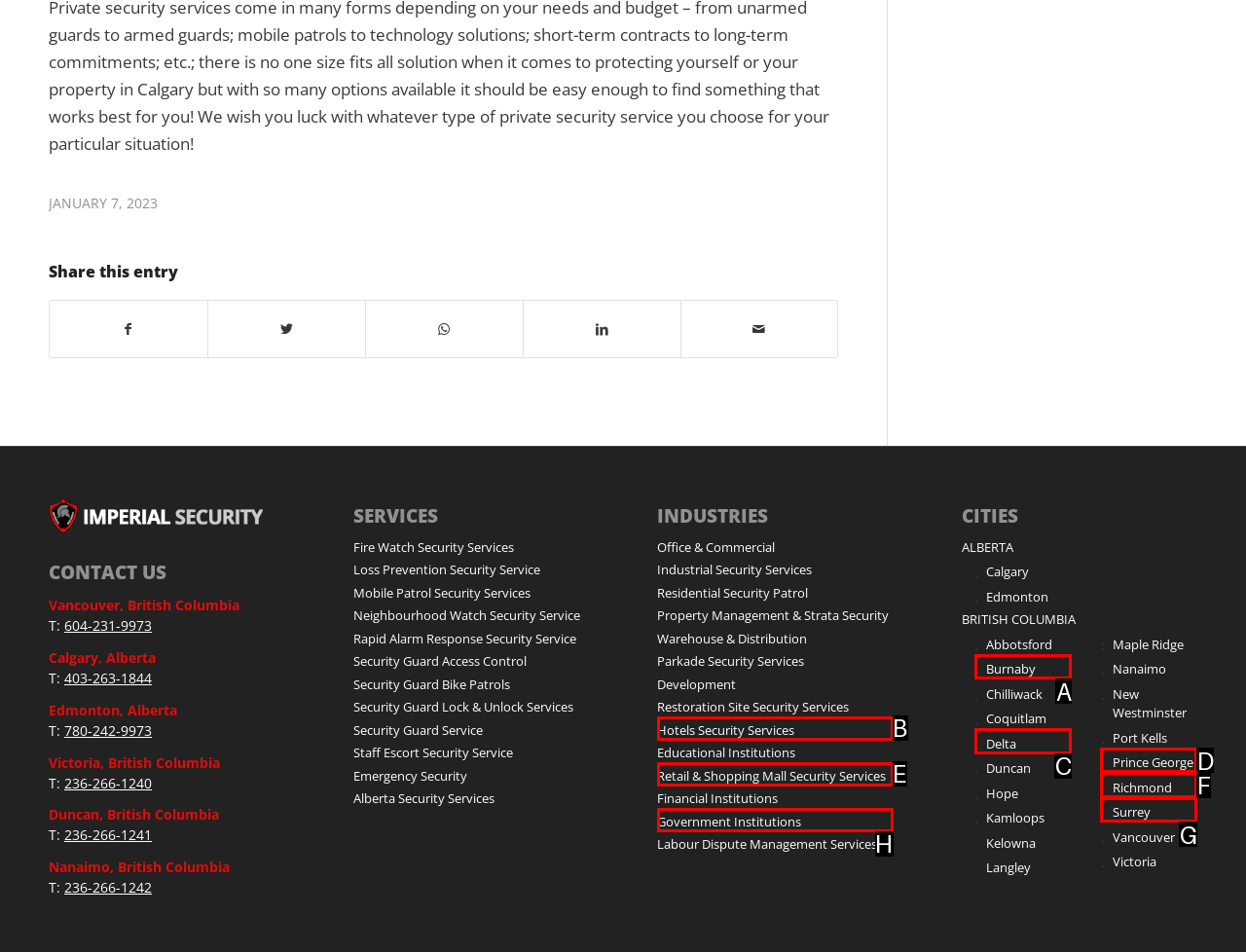Tell me which one HTML element best matches the description: Hotels Security Services Answer with the option's letter from the given choices directly.

B